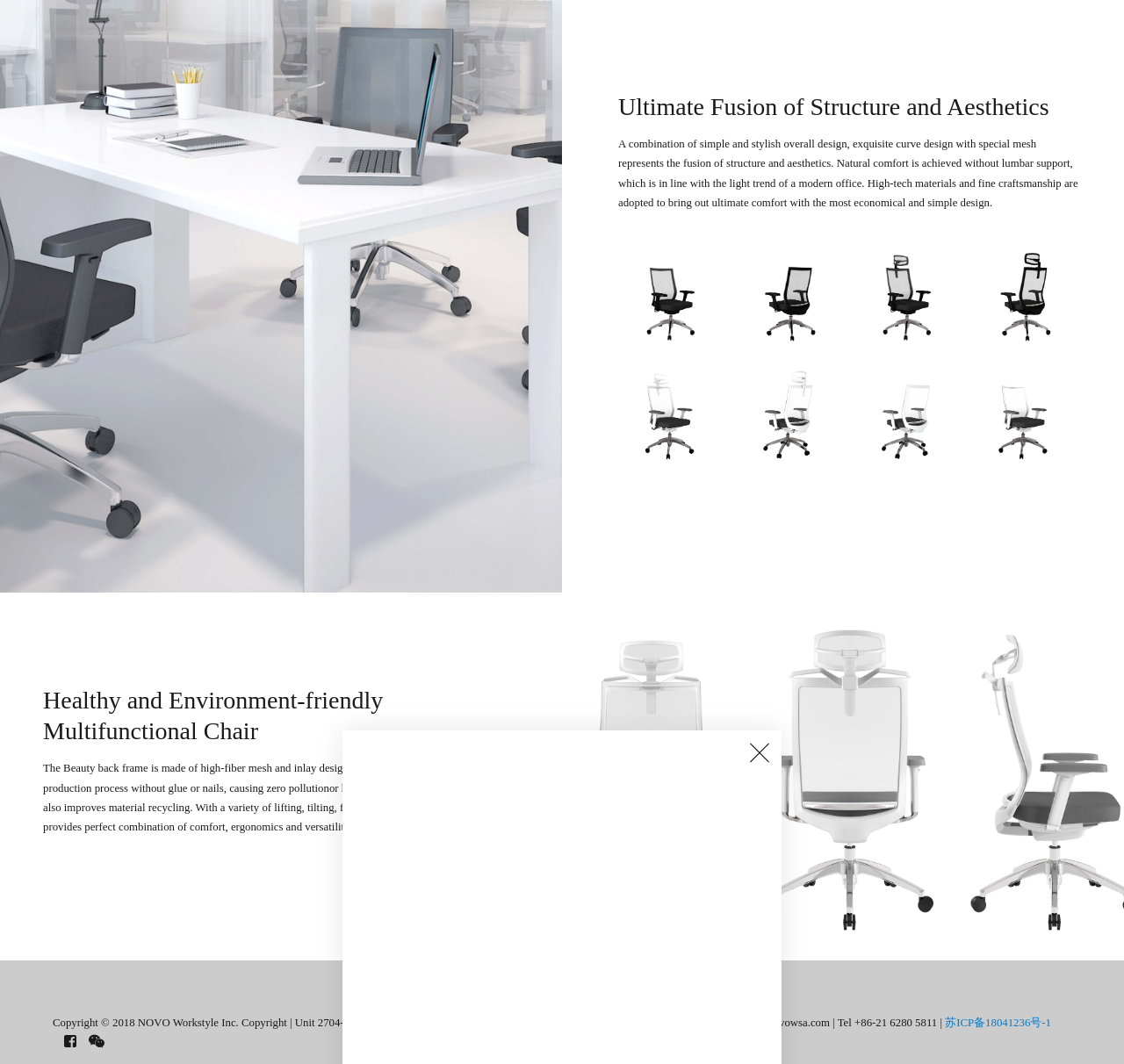Answer the question using only a single word or phrase: 
What is the company's email address?

info.cn@novowsa.com